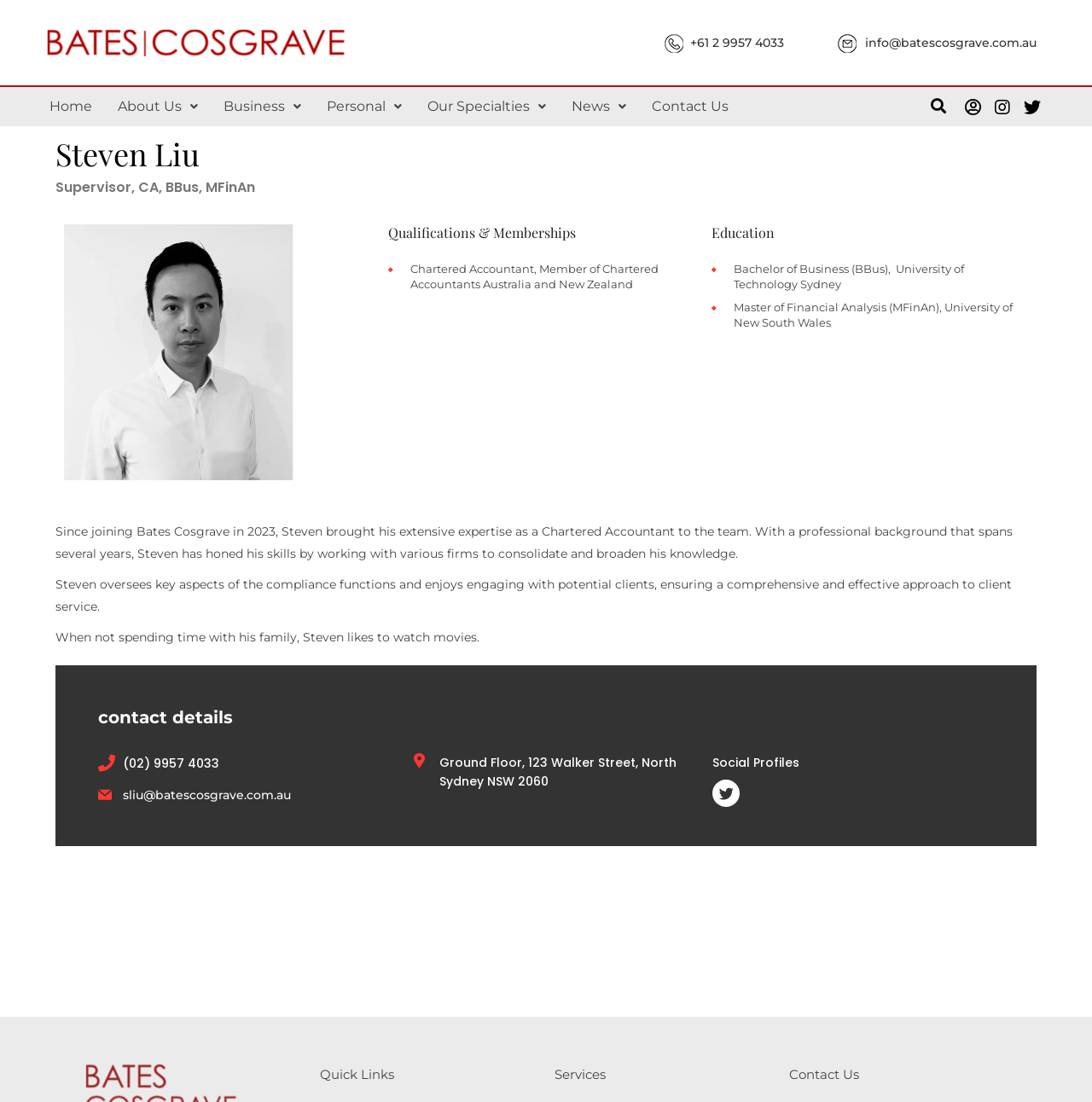Explain the features and main sections of the webpage comprehensively.

This webpage is about Steven Liu, a Chartered Accountant who joined Bates Cosgrave in 2023. At the top of the page, there is a navigation menu with links to "Home", "About Us", "Business", "Personal", "Our Specialties", "News", and "Contact Us". To the right of the navigation menu, there is a phone number and an email address.

Below the navigation menu, there is a section about Steven Liu, with a heading that displays his name and title. This section is divided into several subsections, including "Qualifications & Memberships", "Education", and a brief biography that describes his experience and skills as a Chartered Accountant.

In the biography section, there are three paragraphs of text that describe Steven's background, his role at Bates Cosgrave, and his personal interests. Below this section, there is a "Contact Details" section that displays his phone number, email address, and physical address.

To the right of the "Contact Details" section, there is a "Social Profiles" section with a link to a social media profile. At the very bottom of the page, there are three links labeled "Quick Links", "Services", and "Contact Us". There is also a button with a search icon and a link to an unknown page.